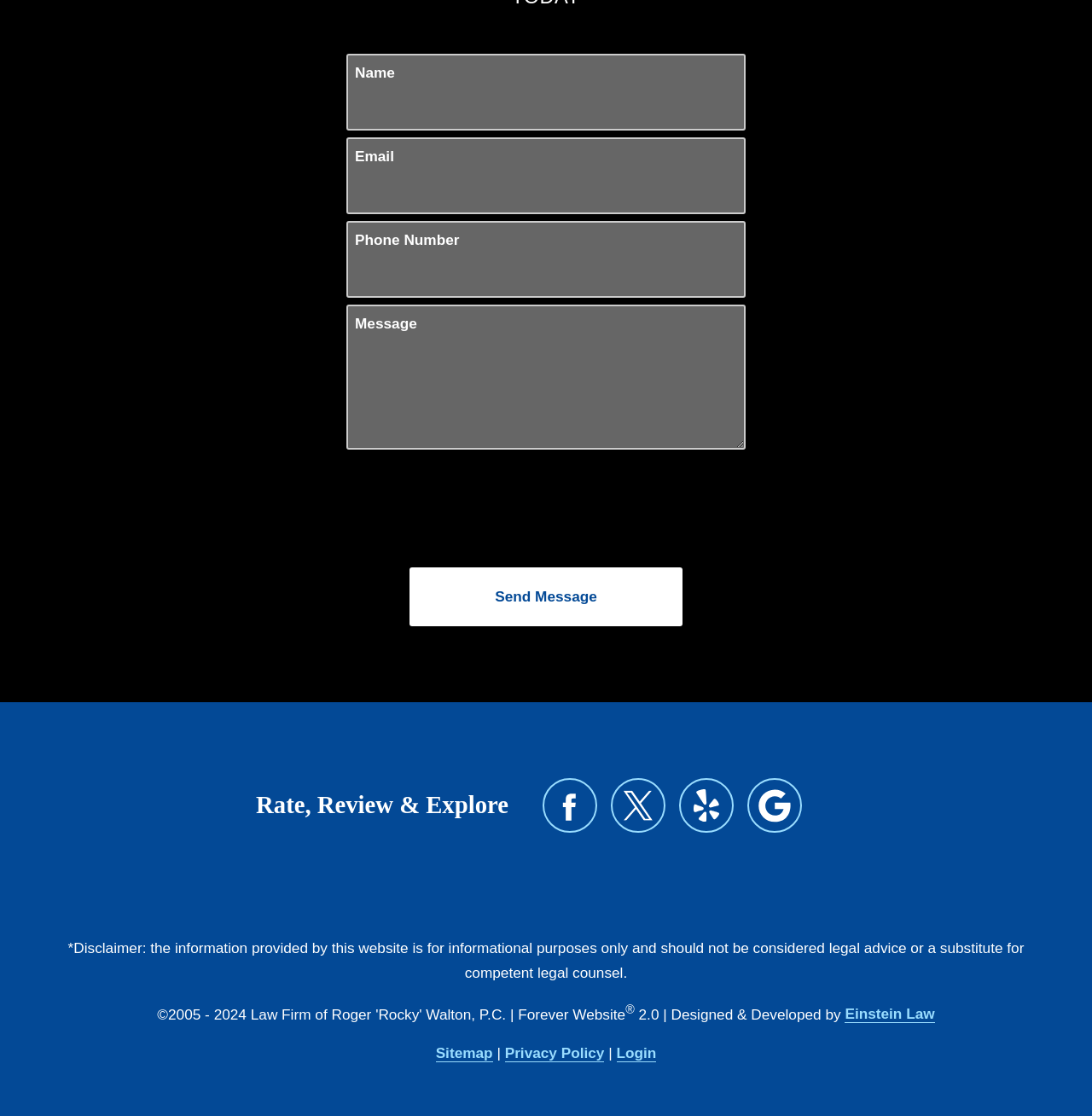What is the version of the website?
Answer the question with a detailed and thorough explanation.

The webpage has a footer section that mentions '2.0 | Designed & Developed by Einstein Law', indicating that the version of the website is 2.0.